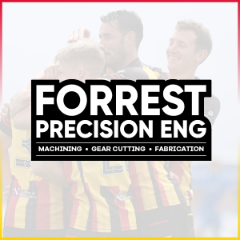What is the purpose of this image?
Look at the webpage screenshot and answer the question with a detailed explanation.

The image serves to highlight the sponsorship of Partick Thistle Football Club, reinforcing the connection between the club and its community partners, which is the primary purpose of this image.